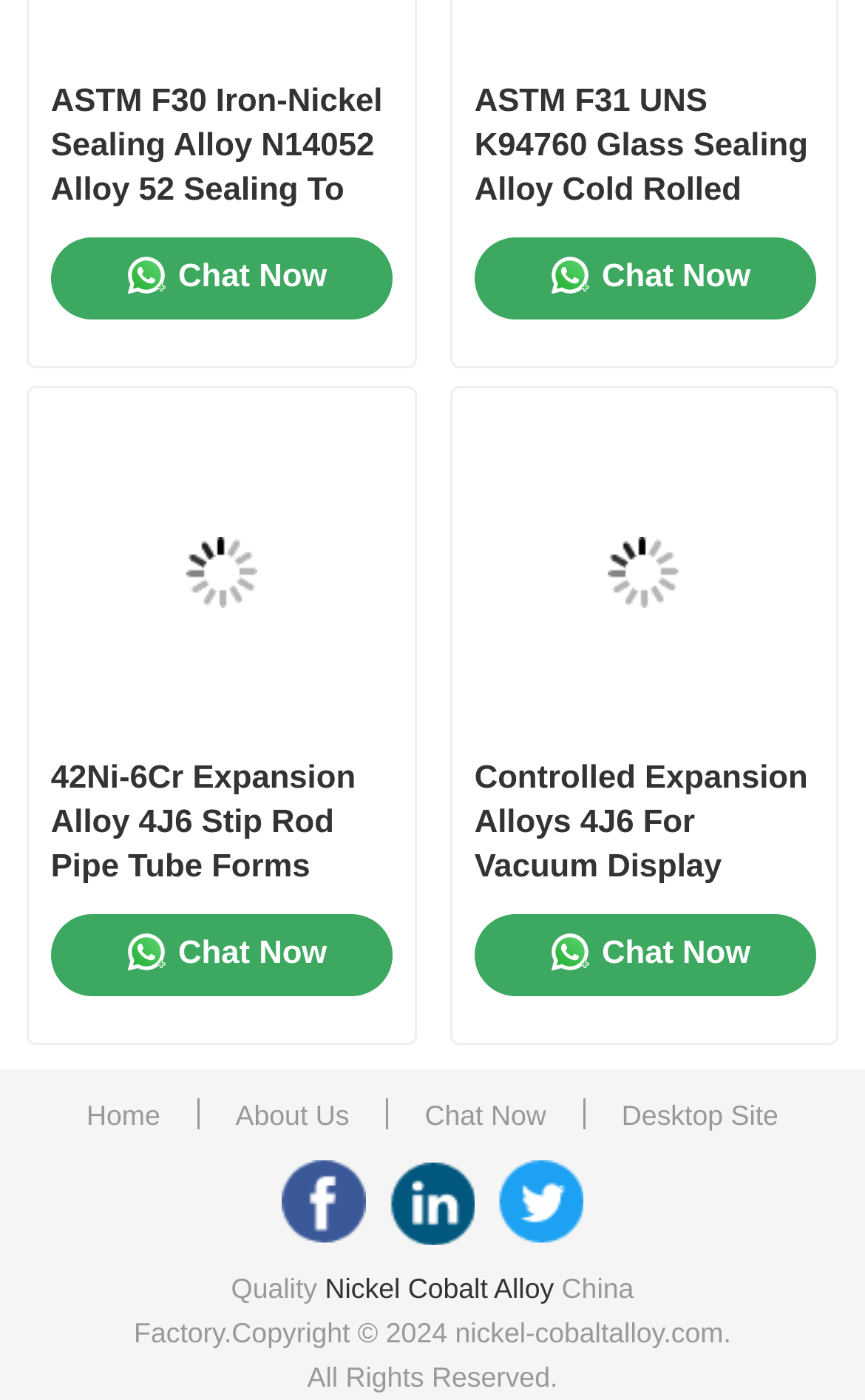Highlight the bounding box coordinates of the element that should be clicked to carry out the following instruction: "Learn more about 'Nickel Cobalt Alloy'". The coordinates must be given as four float numbers ranging from 0 to 1, i.e., [left, top, right, bottom].

[0.376, 0.91, 0.64, 0.932]